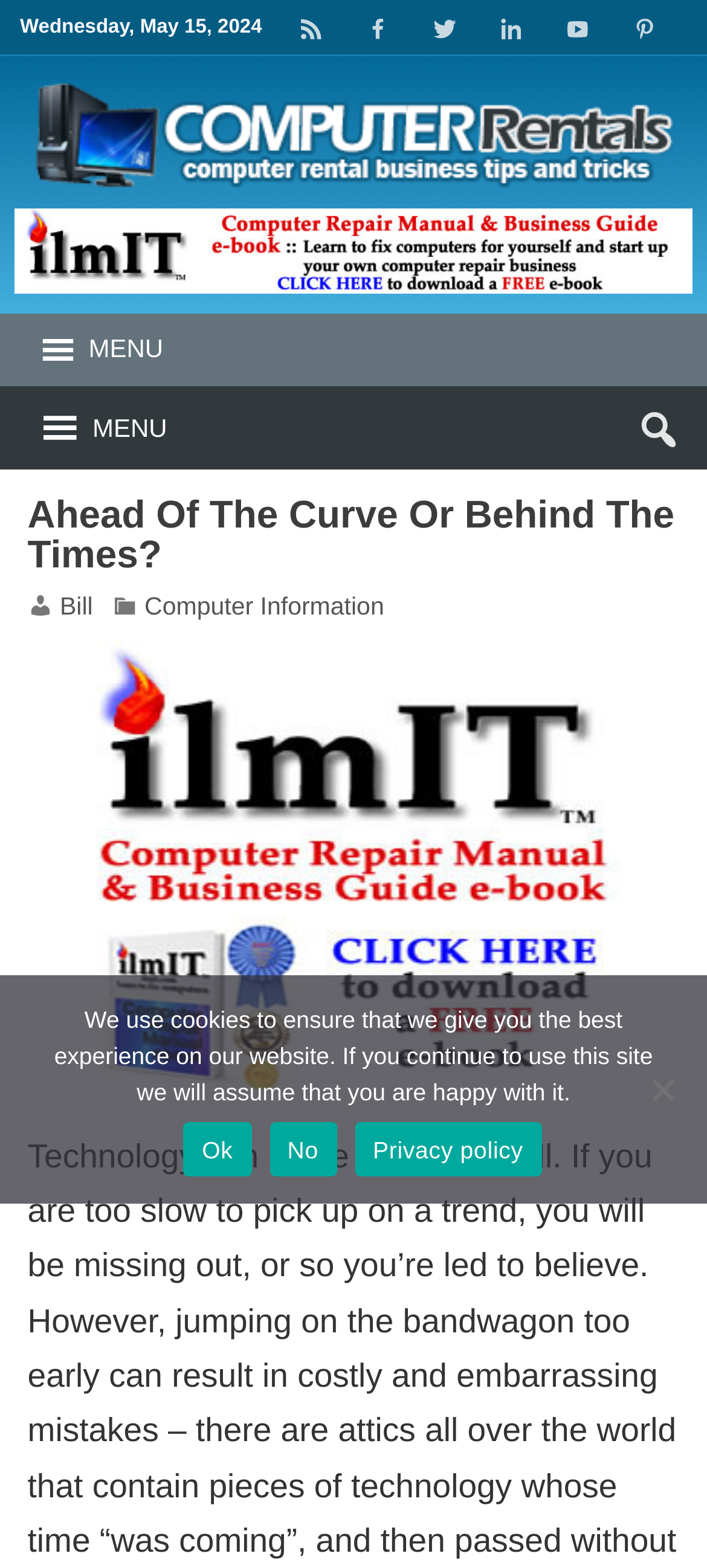From the element description: "Computer Information", extract the bounding box coordinates of the UI element. The coordinates should be expressed as four float numbers between 0 and 1, in the order [left, top, right, bottom].

[0.204, 0.378, 0.543, 0.396]